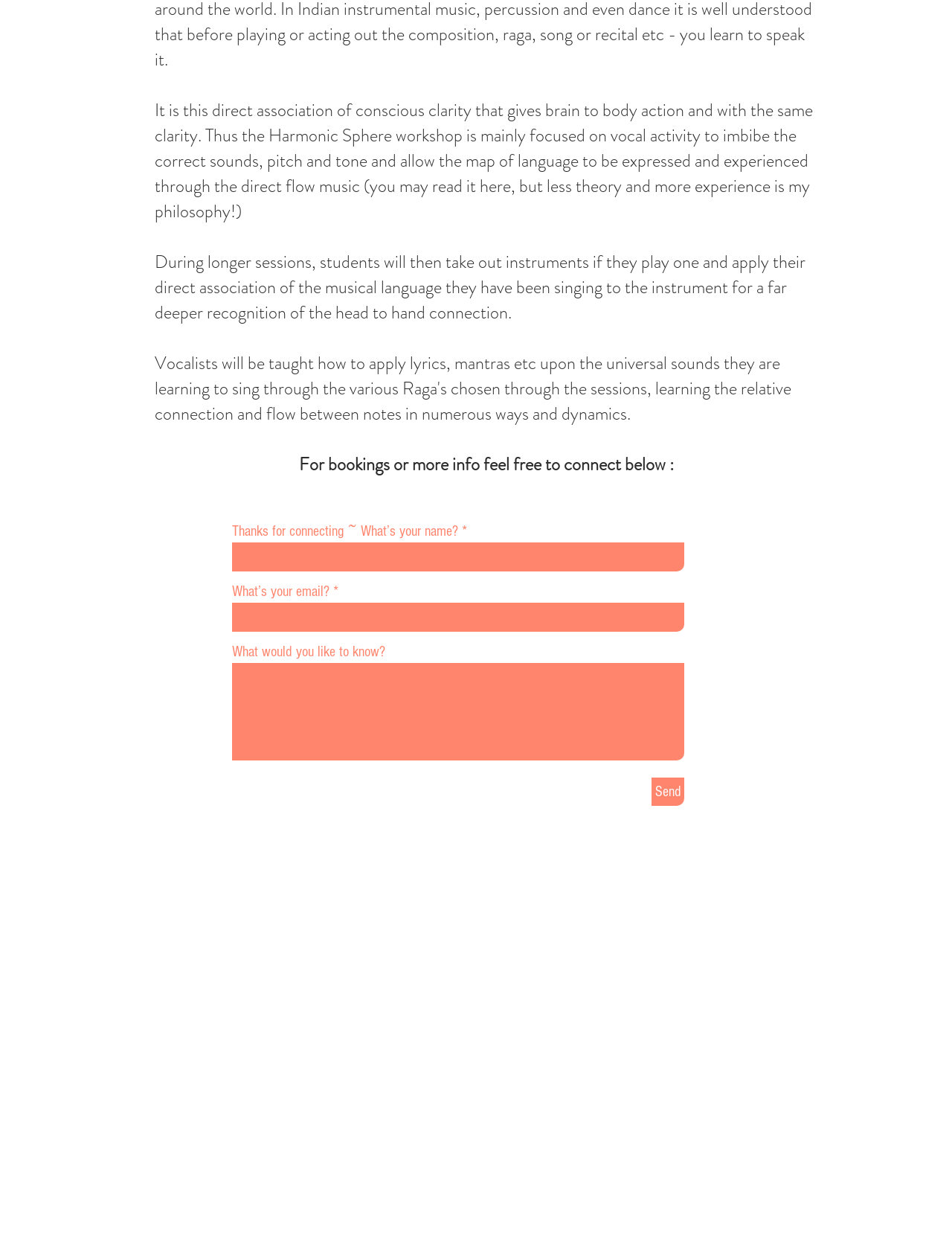Provide a one-word or brief phrase answer to the question:
What is the main focus of the Harmonic Sphere workshop?

Vocal activity